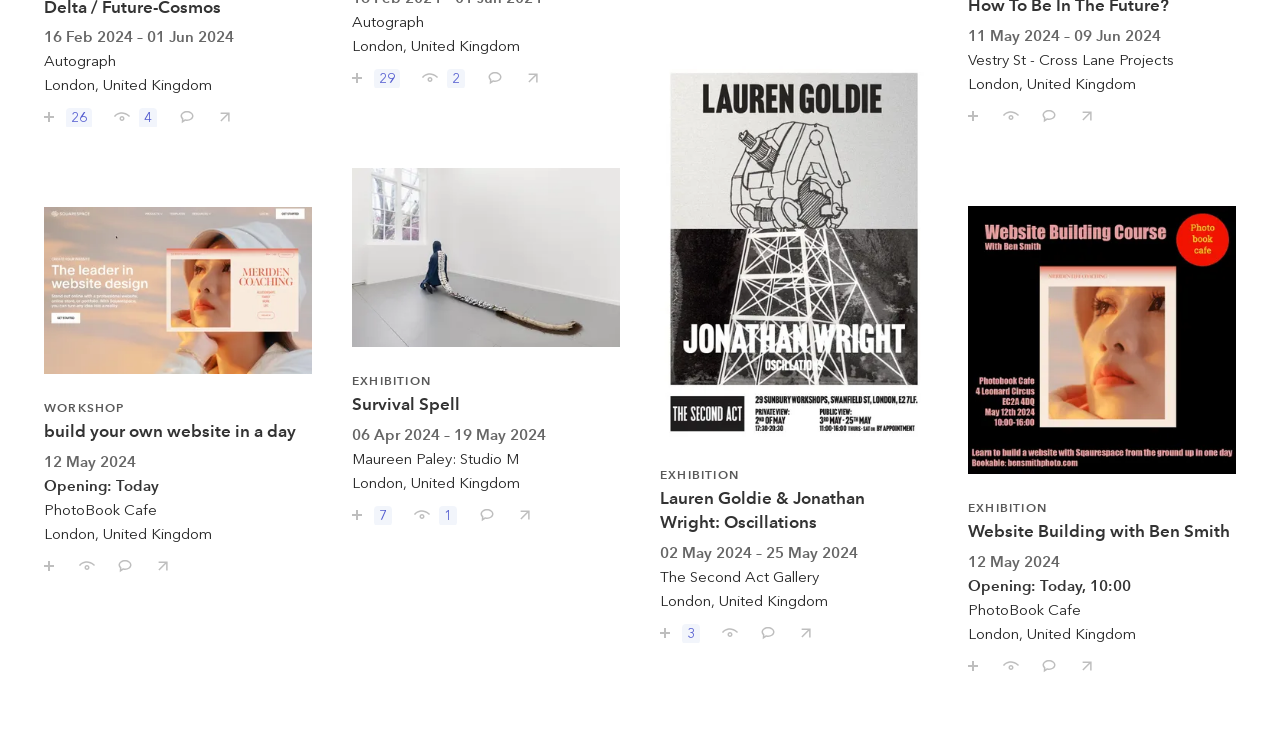Extract the bounding box coordinates of the UI element described by: "Save / follow 7". The coordinates should include four float numbers ranging from 0 to 1, e.g., [left, top, right, bottom].

[0.263, 0.657, 0.314, 0.697]